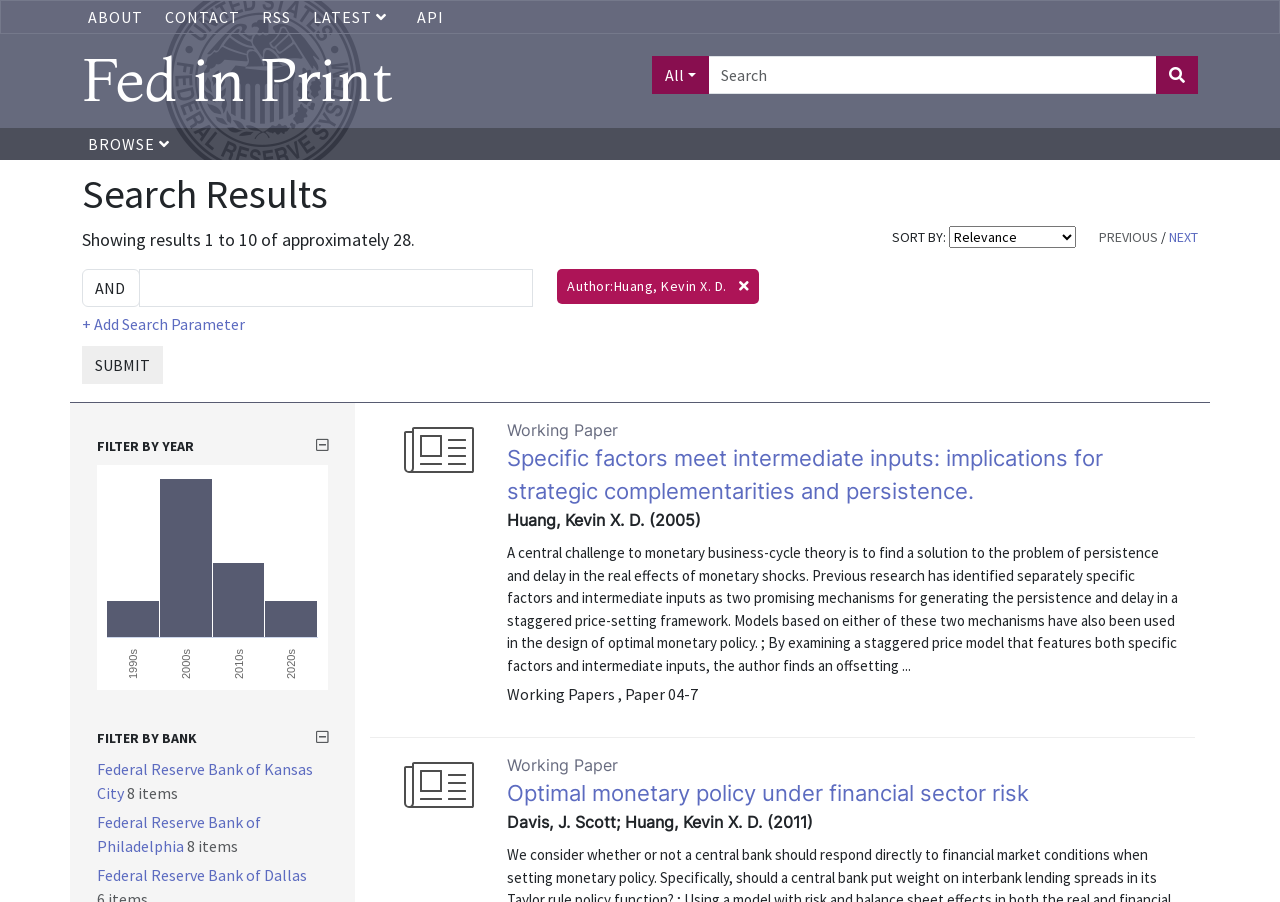Provide a comprehensive caption for the webpage.

This webpage is about the author Huang, Kevin X. D. and his publications. At the top, there are several links, including "ABOUT", "CONTACT", "RSS", and "API", which are aligned horizontally. Below these links, there is a prominent heading "Fed in Print" with a button "All" and a search box to the right. 

Below the search box, there is a heading "Search Results" followed by a message indicating that the page is showing results 1 to 10 of approximately 28. There are also options to sort the results and navigate to previous or next pages.

The main content of the page is a list of publications by the author, including working papers and articles. Each publication is displayed with its title, author, and a brief summary. The publications are listed in a vertical column, with the most recent ones at the top.

To the right of the publication list, there are two filters: "FILTER BY YEAR" and "FILTER BY BANK". The "FILTER BY YEAR" section has an image and four options: 1990s, 2000s, 2010s, and 2020s. The "FILTER BY BANK" section has three options: Federal Reserve Bank of Kansas City, Federal Reserve Bank of Philadelphia, and Federal Reserve Bank of Dallas.